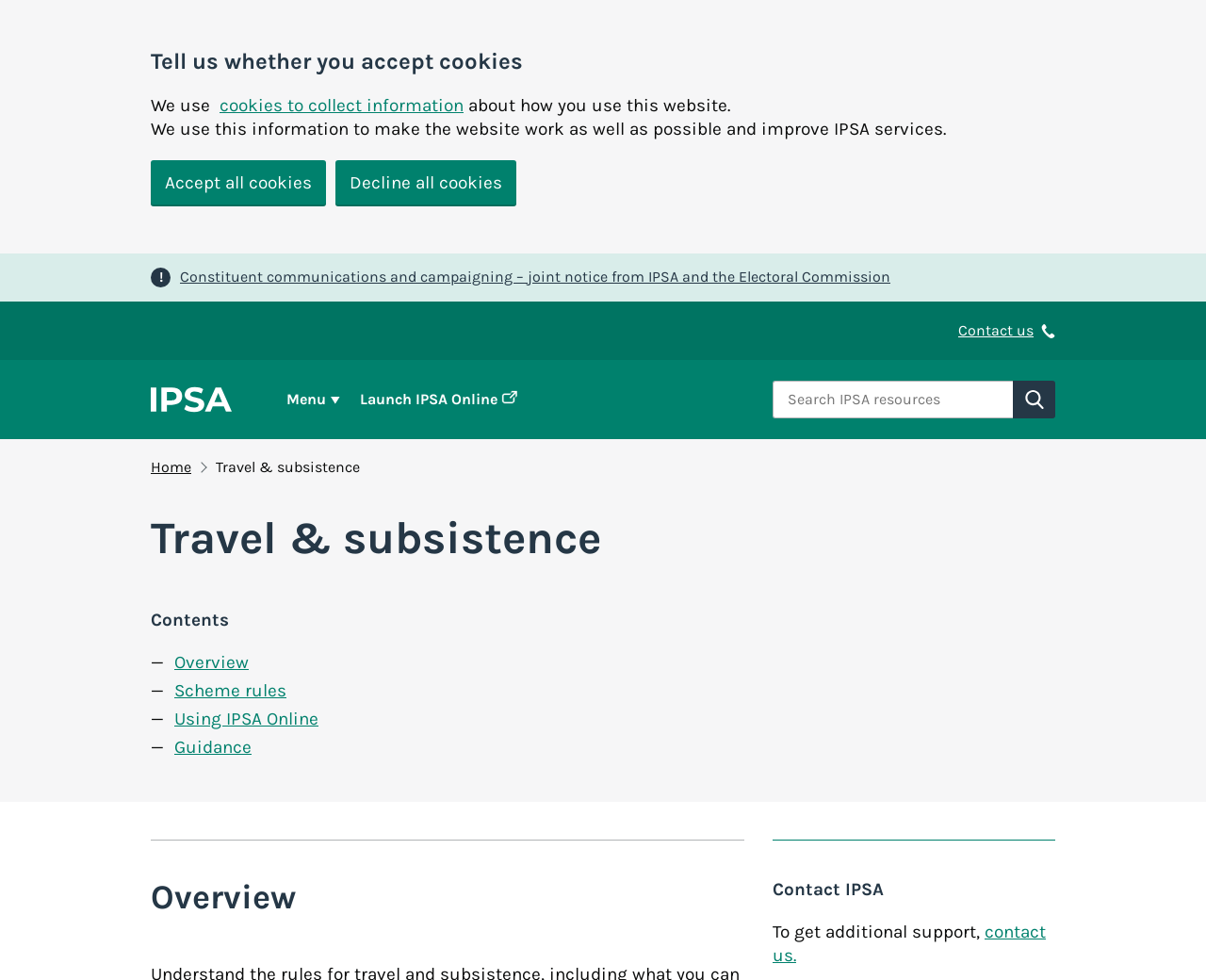Where is the 'Search IPSA resources' combobox located?
Refer to the image and provide a one-word or short phrase answer.

Middle right